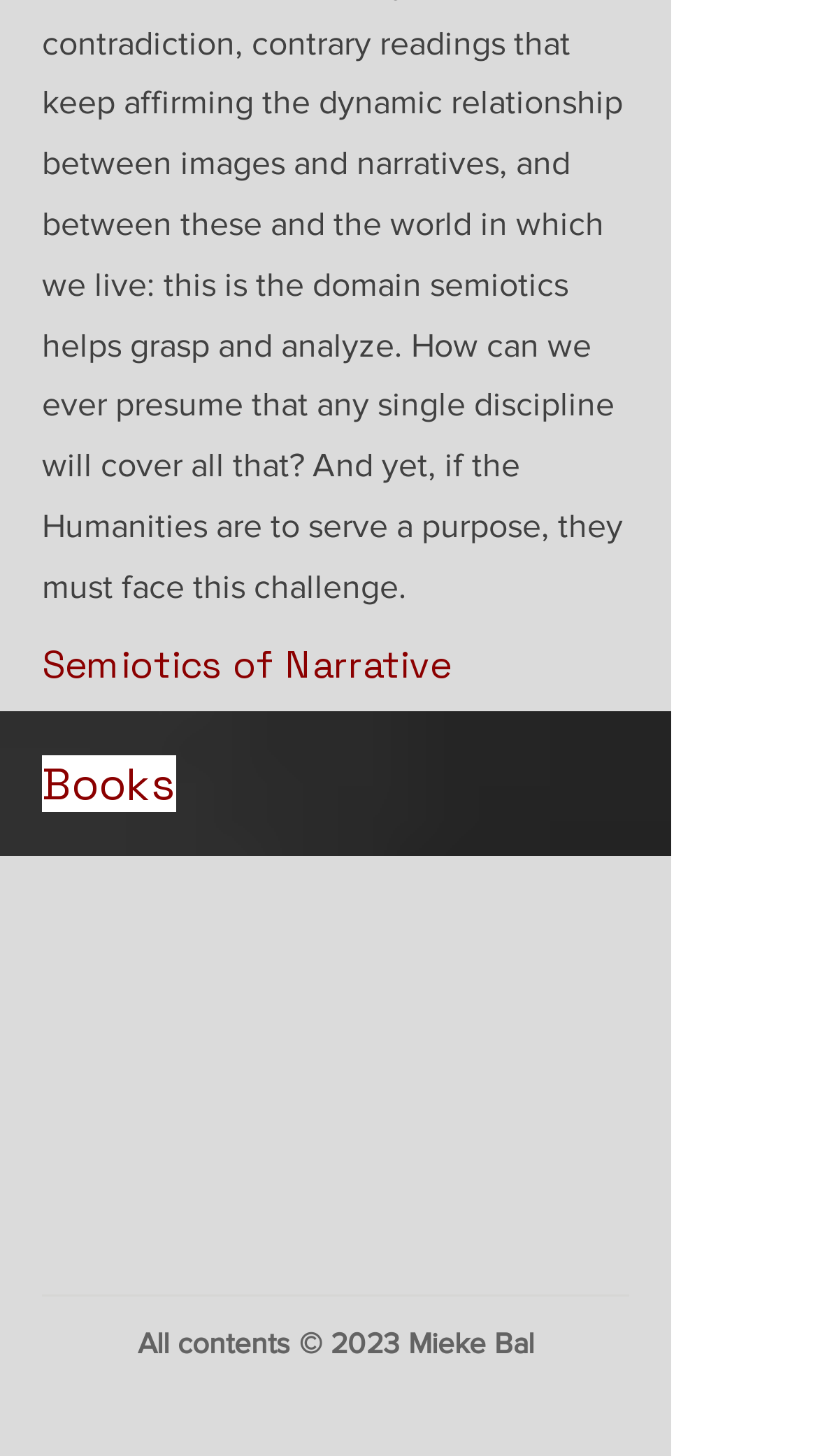Answer the question briefly using a single word or phrase: 
How many elements are directly under the Root Element?

5